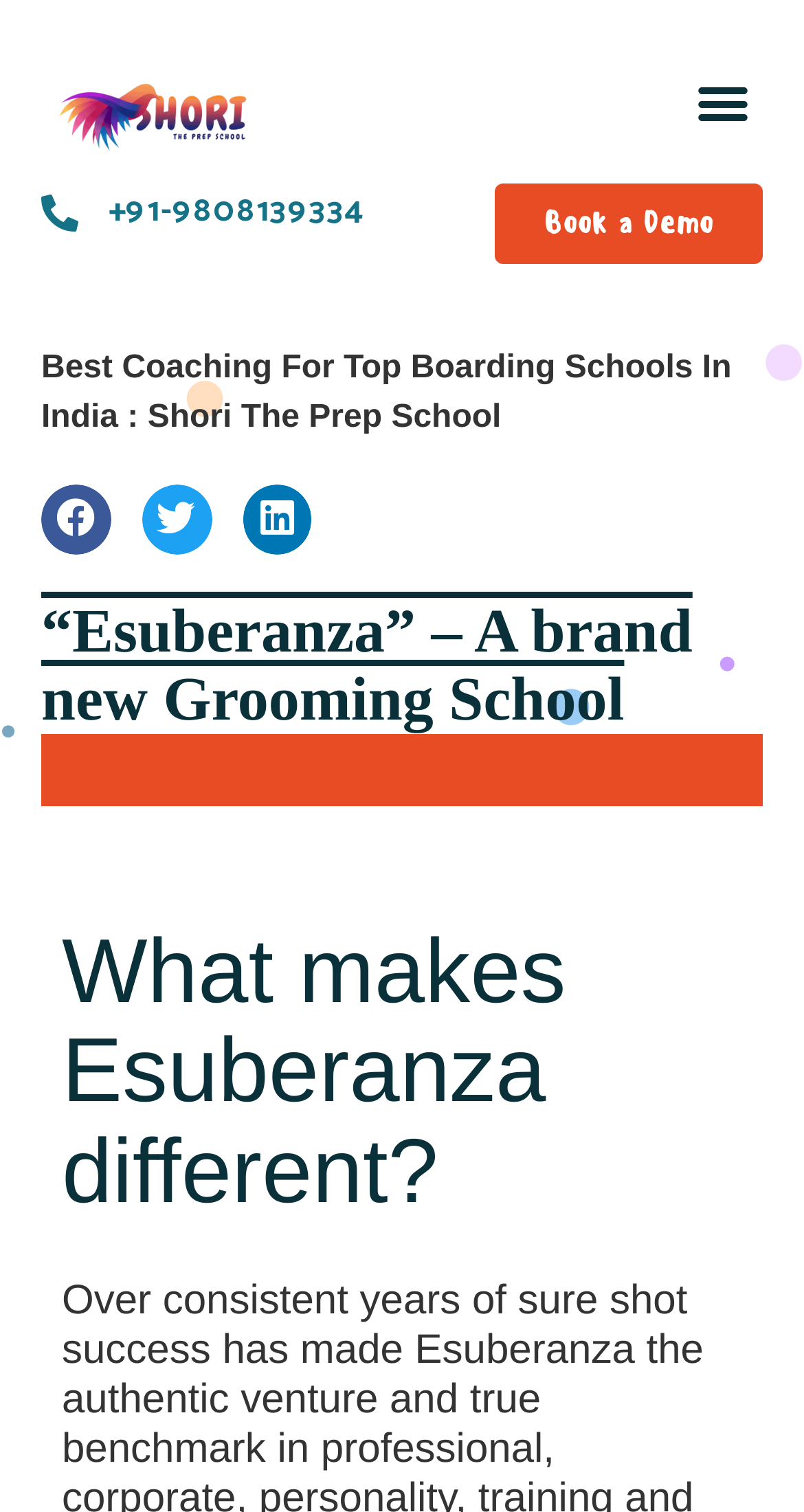Is the menu toggle button expanded?
Answer with a single word or phrase by referring to the visual content.

No